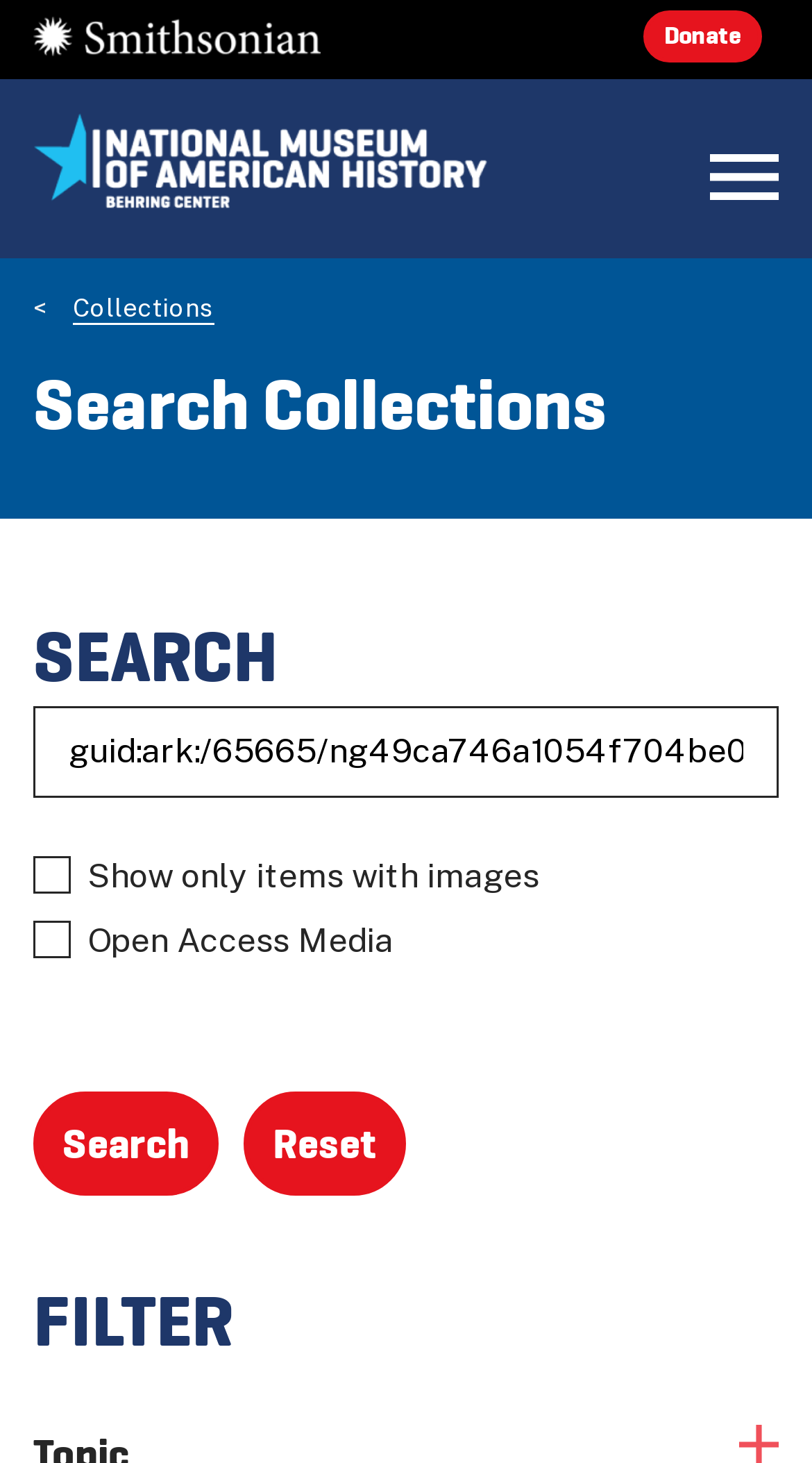Please use the details from the image to answer the following question comprehensively:
What is the name of the museum?

Based on the webpage's title and the link 'National Museum of American History' at the top, I can infer that the name of the museum is National Museum of American History.